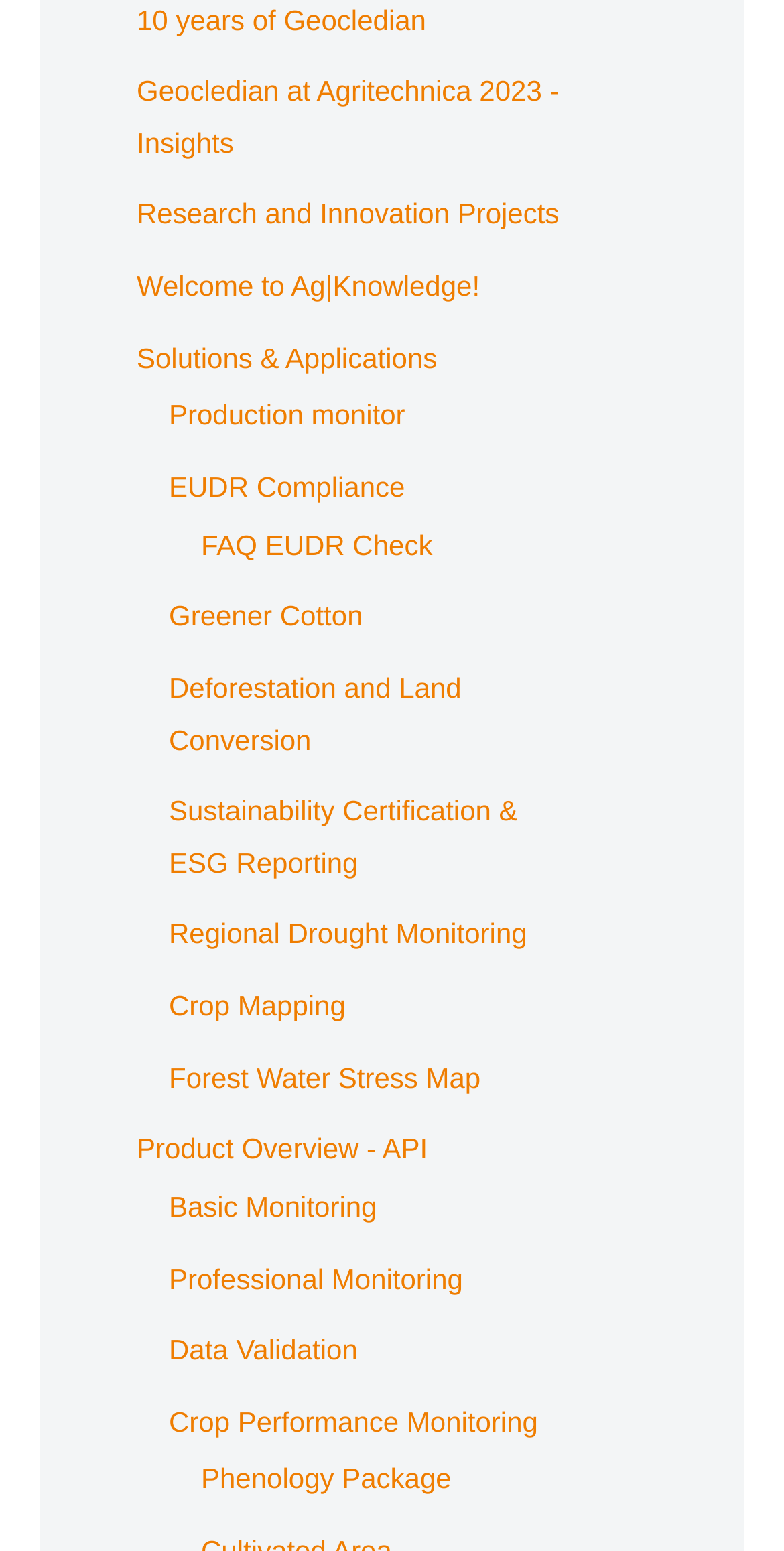What is the last link on the webpage?
Respond to the question with a single word or phrase according to the image.

Phenology Package